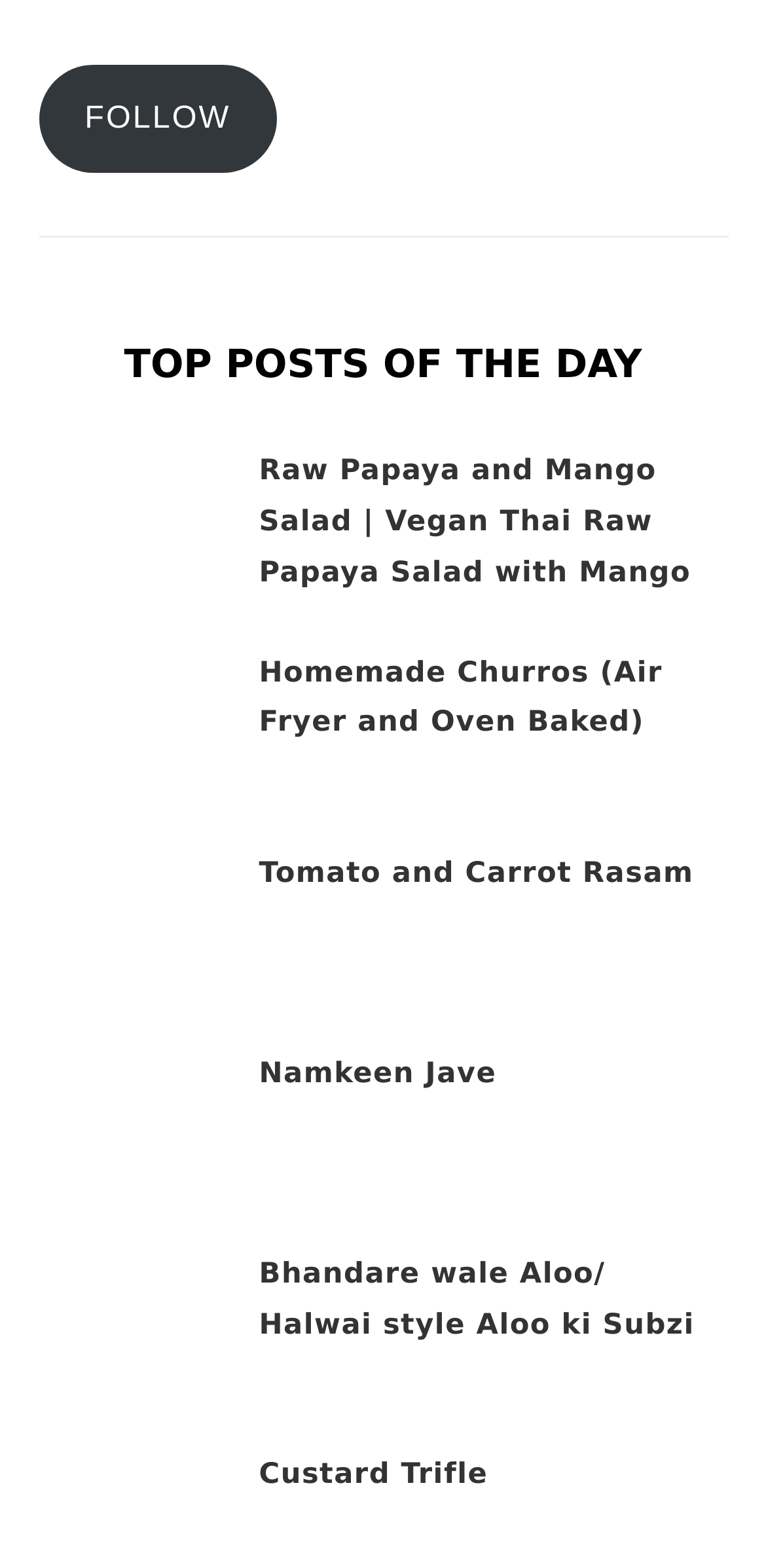What is the last category listed on the webpage?
Look at the image and provide a short answer using one word or a phrase.

With Eggs